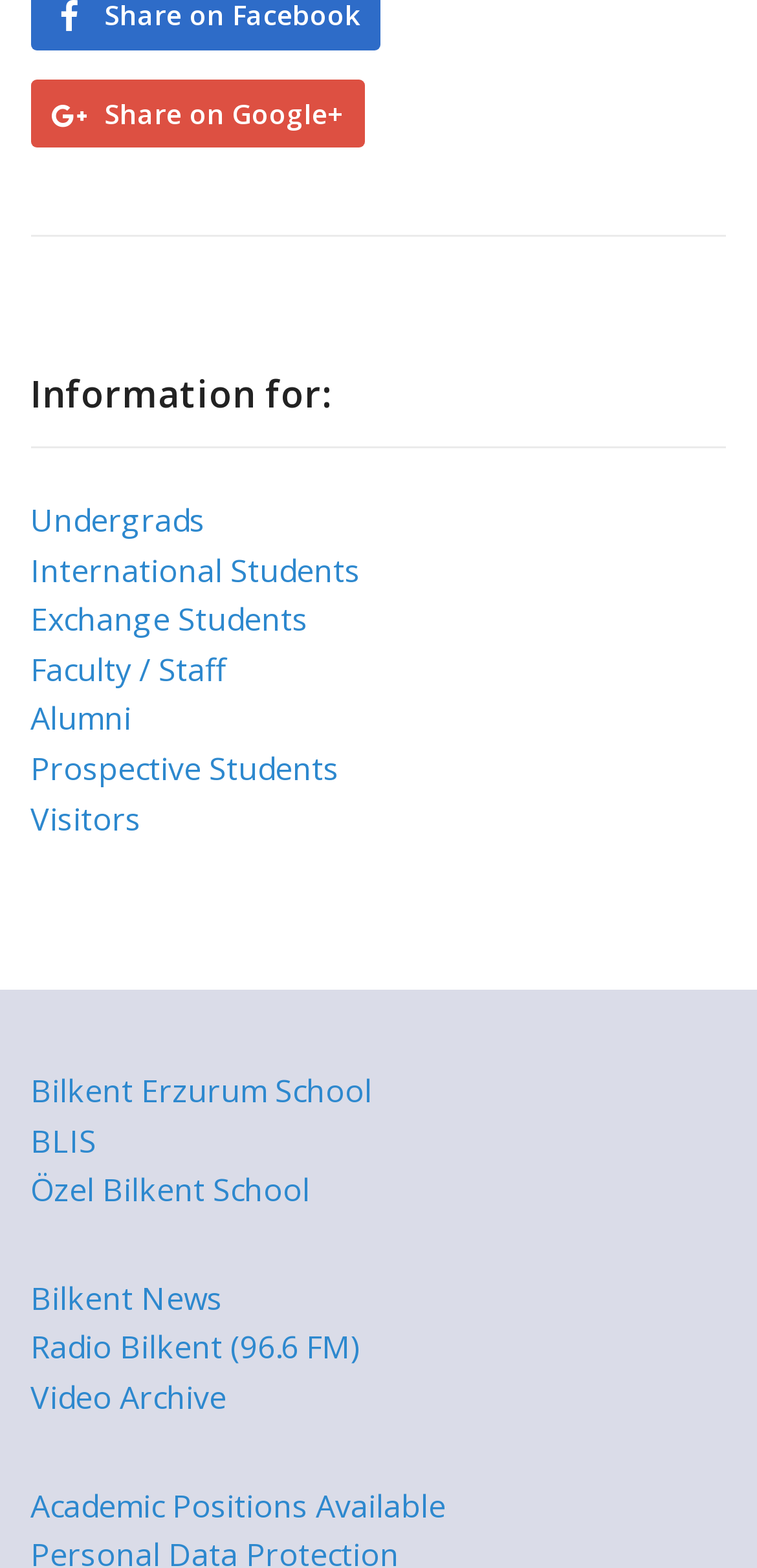Specify the bounding box coordinates for the region that must be clicked to perform the given instruction: "Go to Bilkent News".

[0.04, 0.814, 0.294, 0.841]